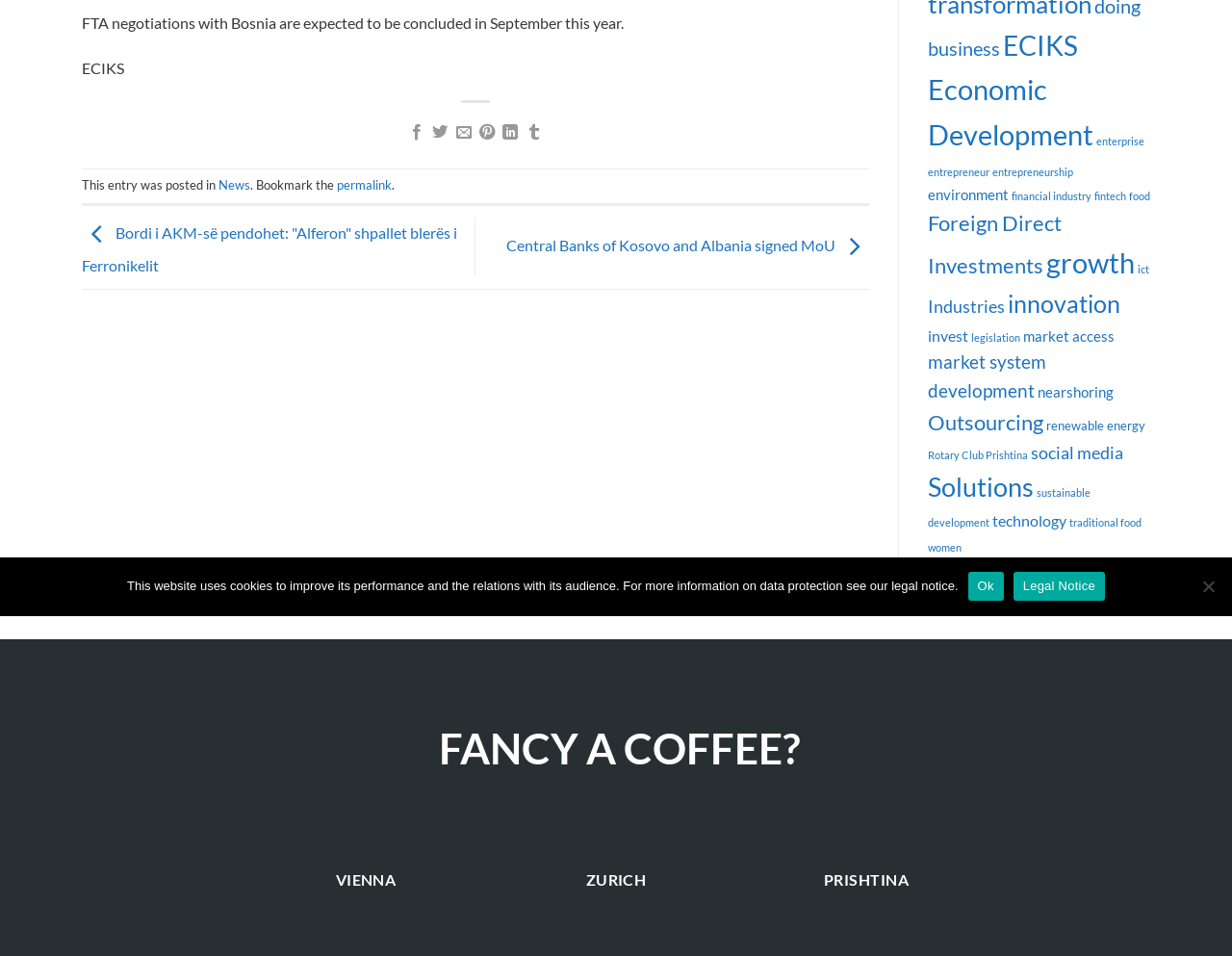Find the bounding box coordinates for the element described here: "financial industry".

[0.821, 0.199, 0.886, 0.212]